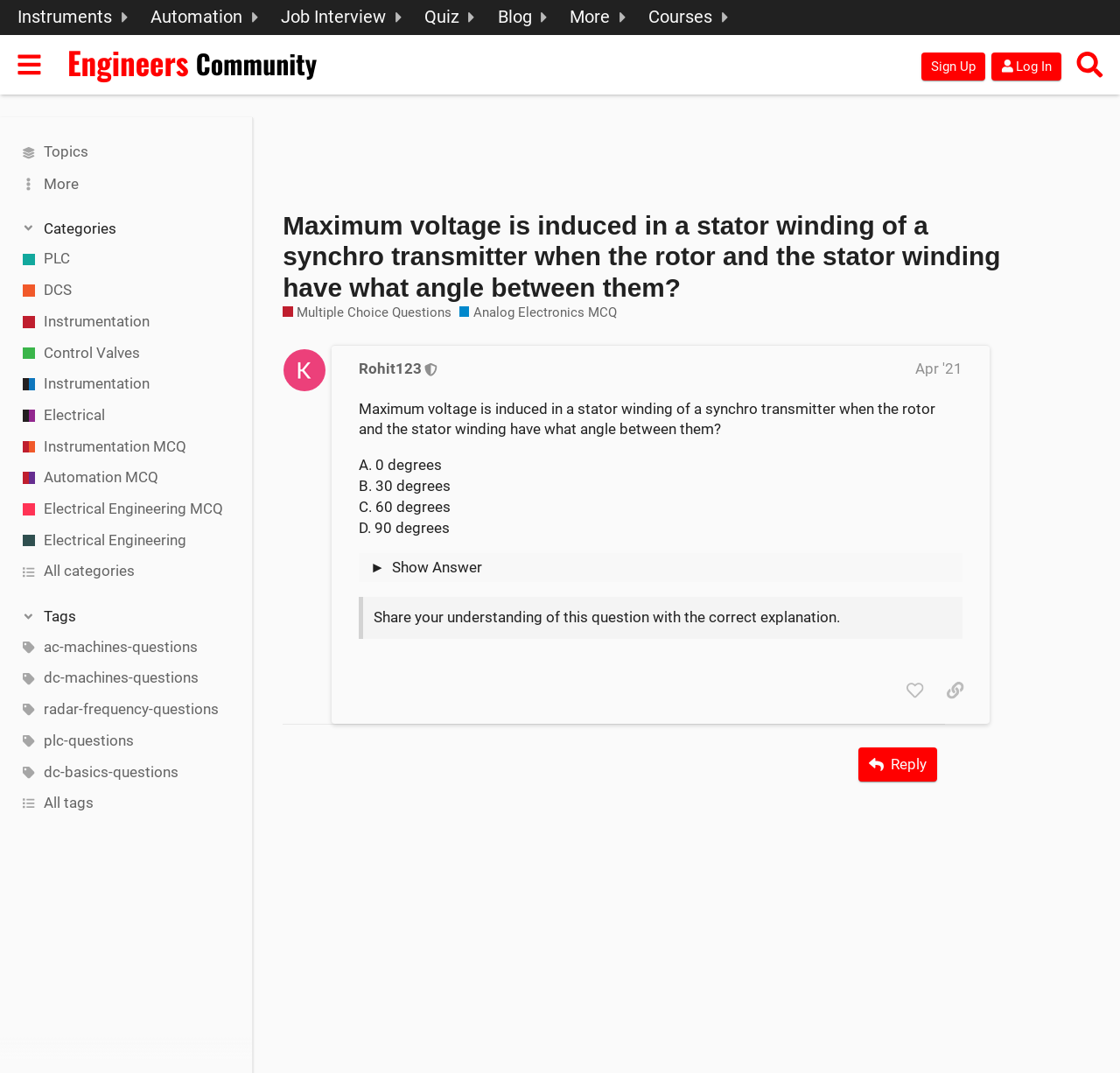Create a detailed narrative describing the layout and content of the webpage.

This webpage appears to be a question and answer forum focused on engineering and electronics. At the top of the page, there is a header section with a button to toggle the sidebar, a link to "Engineers Community", and buttons to sign up, log in, and search.

Below the header, there are several categories listed, including "Instrumentation", "Industrial Control Systems", "Start a new career", "Multiple Choice Questions", "Instrumentation Blog", "Even more topics", and "PLC Training". Each category has a corresponding image and text.

On the left side of the page, there is a sidebar with links to various topics, including "PLC", "DCS", "Instrumentation", "Control Valves", and "Electrical". There are also links to "All categories" and "All tags".

The main content of the page is a question and answer section. The question is "Maximum voltage is induced in a stator winding of a synchro transmitter when the rotor and the stator winding have what angle between them?" with options A, B, C, and D. The answer is provided by a user named "Rohit123", who is a moderator, and includes a timestamp of April 2021.

There is also an advertisement iframe located in the middle of the page.